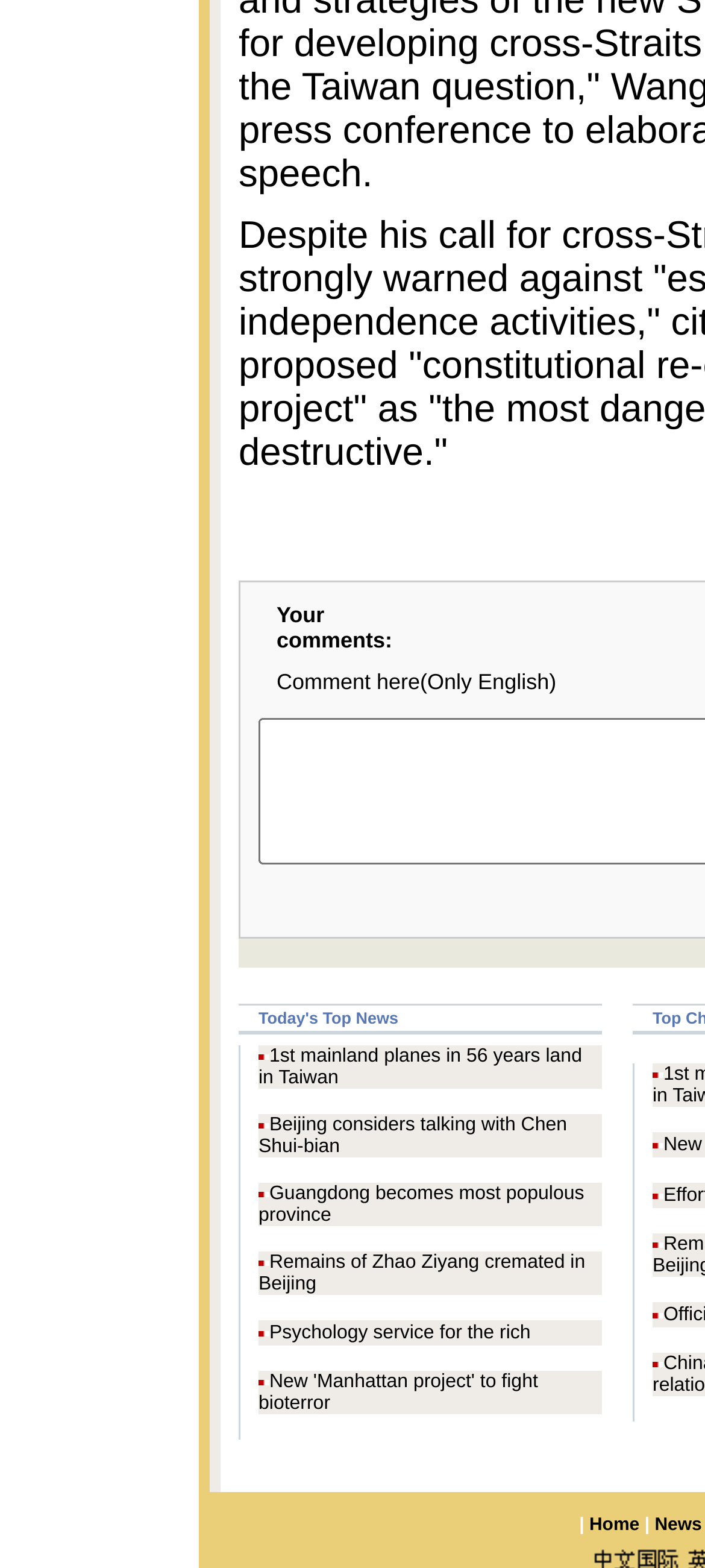Please determine the bounding box coordinates of the element's region to click for the following instruction: "Click 'Psychology service for the rich'".

[0.382, 0.843, 0.753, 0.857]